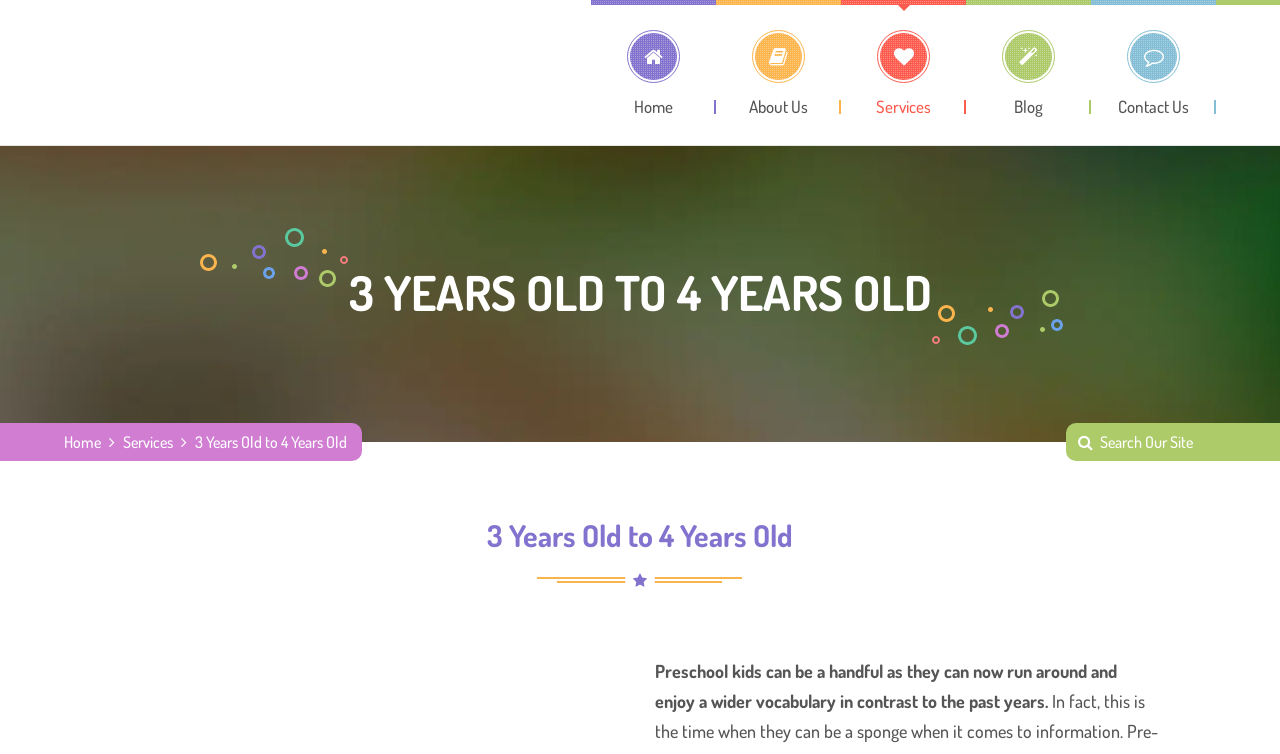Using the provided element description "title="Learning Tree Academy"", determine the bounding box coordinates of the UI element.

[0.05, 0.0, 0.217, 0.192]